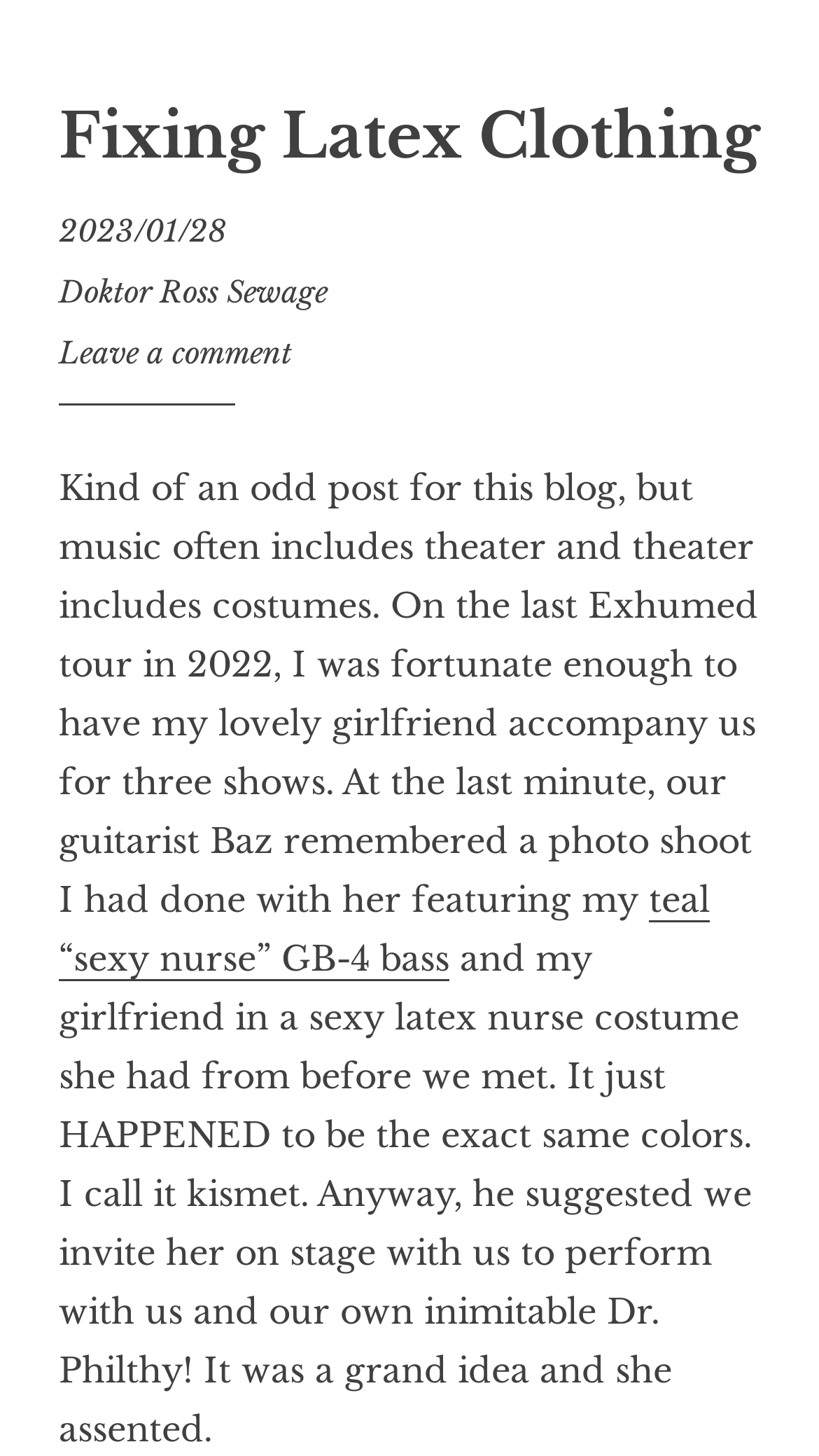Predict the bounding box of the UI element that fits this description: "Does Adidas Ship to Romania?".

None